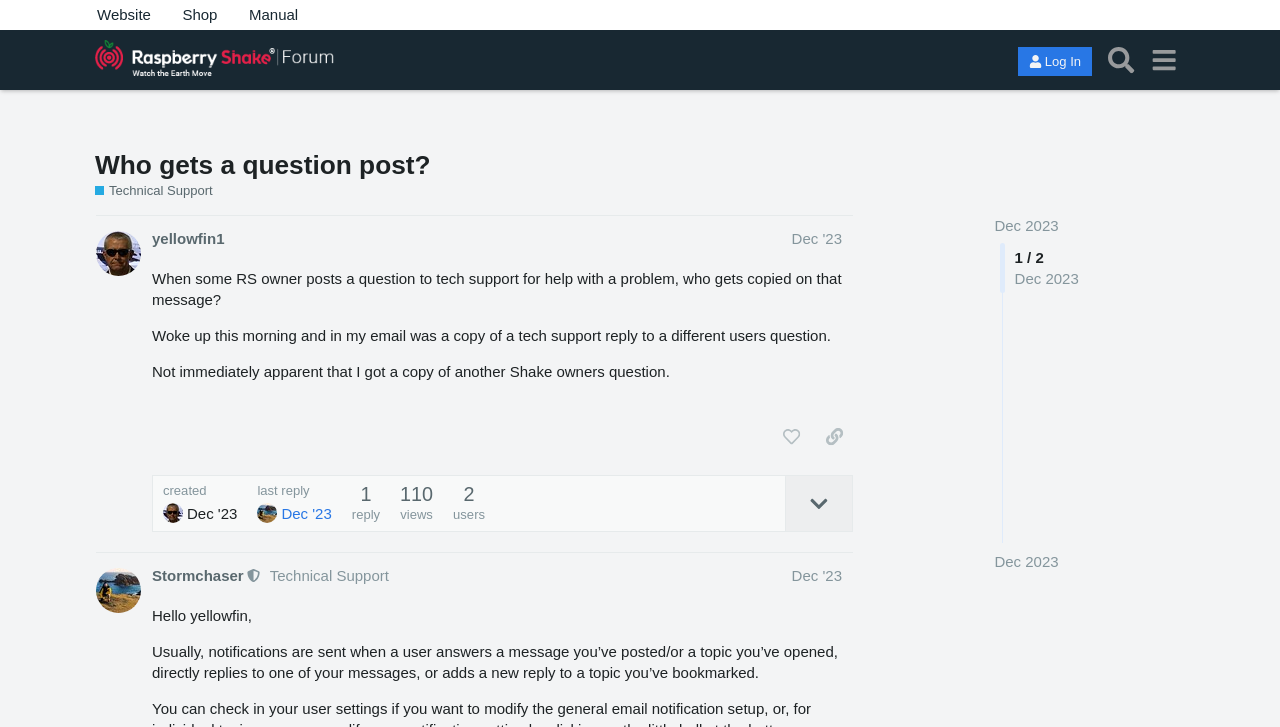Please specify the coordinates of the bounding box for the element that should be clicked to carry out this instruction: "Go to the 'Shop' page". The coordinates must be four float numbers between 0 and 1, formatted as [left, top, right, bottom].

None